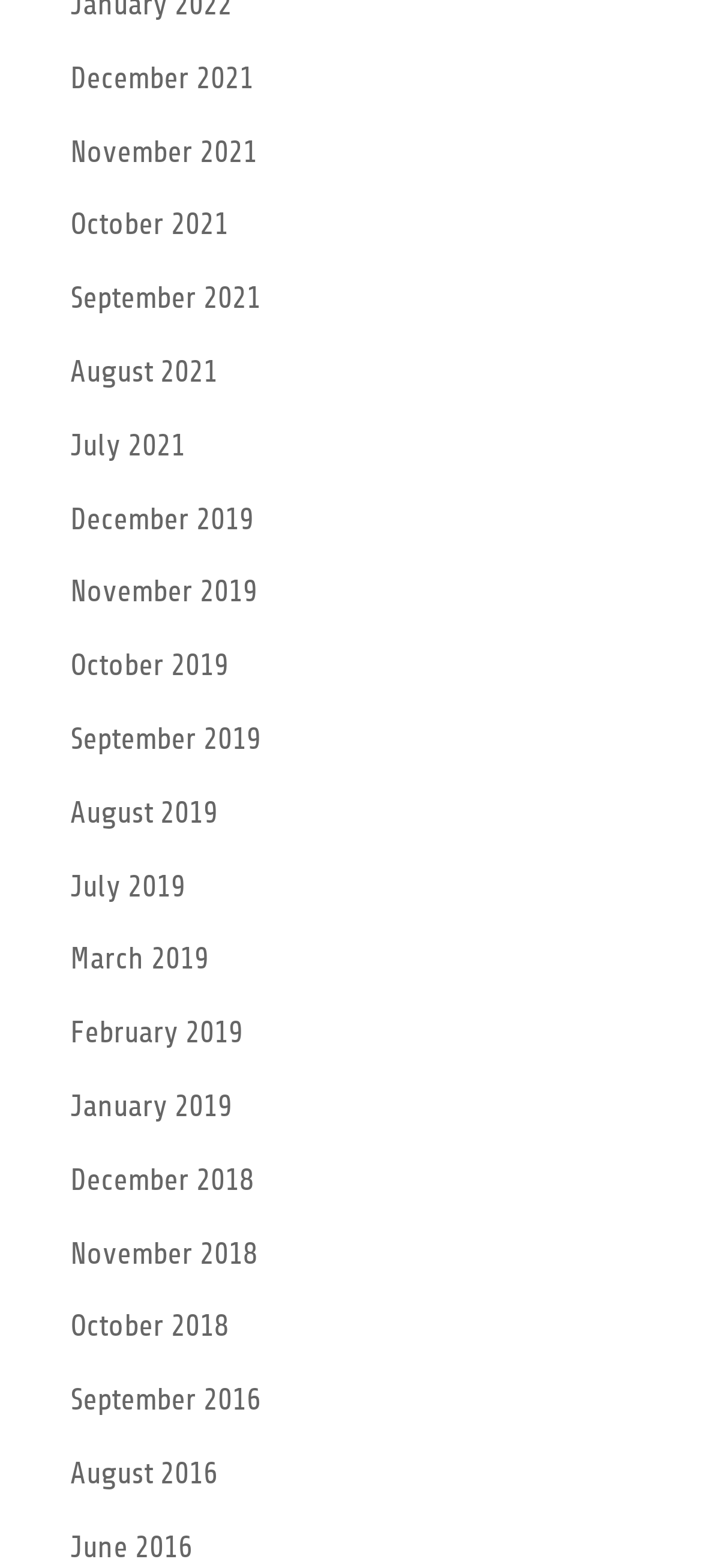How many months are listed in 2019?
Look at the webpage screenshot and answer the question with a detailed explanation.

I counted the number of links related to 2019 and found that there are 6 months listed: December 2019, November 2019, October 2019, September 2019, August 2019, and July 2019.